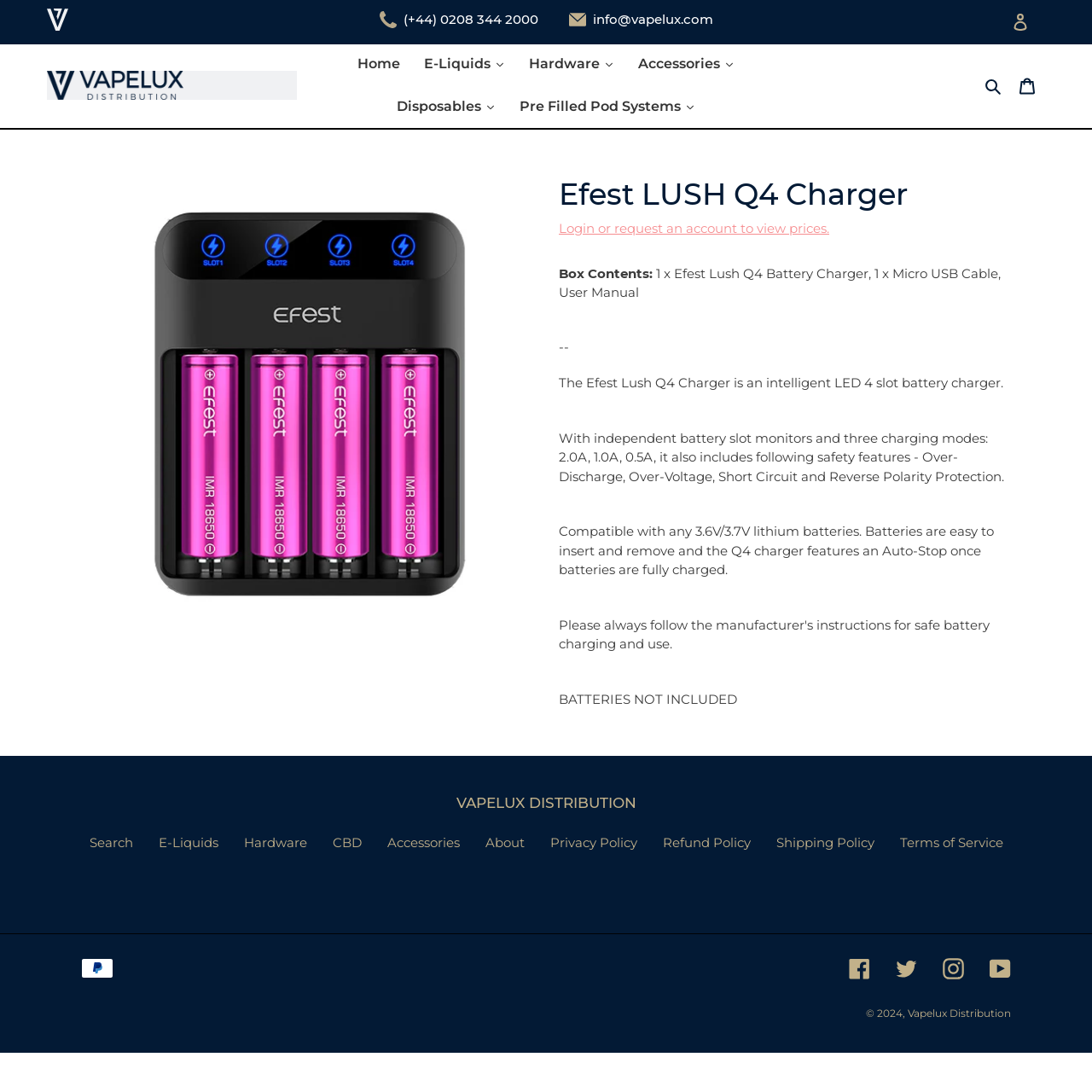Describe all visible elements and their arrangement on the webpage.

The webpage is about the Efest LUSH Q4 Charger, a product sold by Vapelux Distribution. At the top left corner, there is a small image, followed by a phone number and an email address. On the top right corner, there is a login button and a cart link.

Below the top section, there is a navigation menu with links to different categories, including Home, E-Liquids, Hardware, Accessories, and Disposables. Each category has a small icon next to it.

The main content of the page is about the Efest LUSH Q4 Charger. There is a large image of the product, followed by a heading with the product name. Below the heading, there is a link to login or request an account to view prices.

The product description is divided into several paragraphs. The first paragraph lists the box contents, including the charger, a micro USB cable, and a user manual. The second paragraph describes the charger's features, including its intelligent LED 4-slot design, independent battery slot monitors, and three charging modes. The third paragraph mentions the charger's safety features and compatibility with 3.6V/3.7V lithium batteries. The fourth paragraph notes that batteries are not included.

At the bottom of the page, there is a section with links to various pages, including Search, E-Liquids, Hardware, CBD, Accessories, About, Privacy Policy, Refund Policy, Shipping Policy, and Terms of Service. Below this section, there is a separator line, followed by a section with payment method information, including an image of the PayPal logo. There are also links to Vapelux Distribution's social media profiles, including Facebook, Twitter, Instagram, and YouTube. Finally, there is a copyright notice at the very bottom of the page.